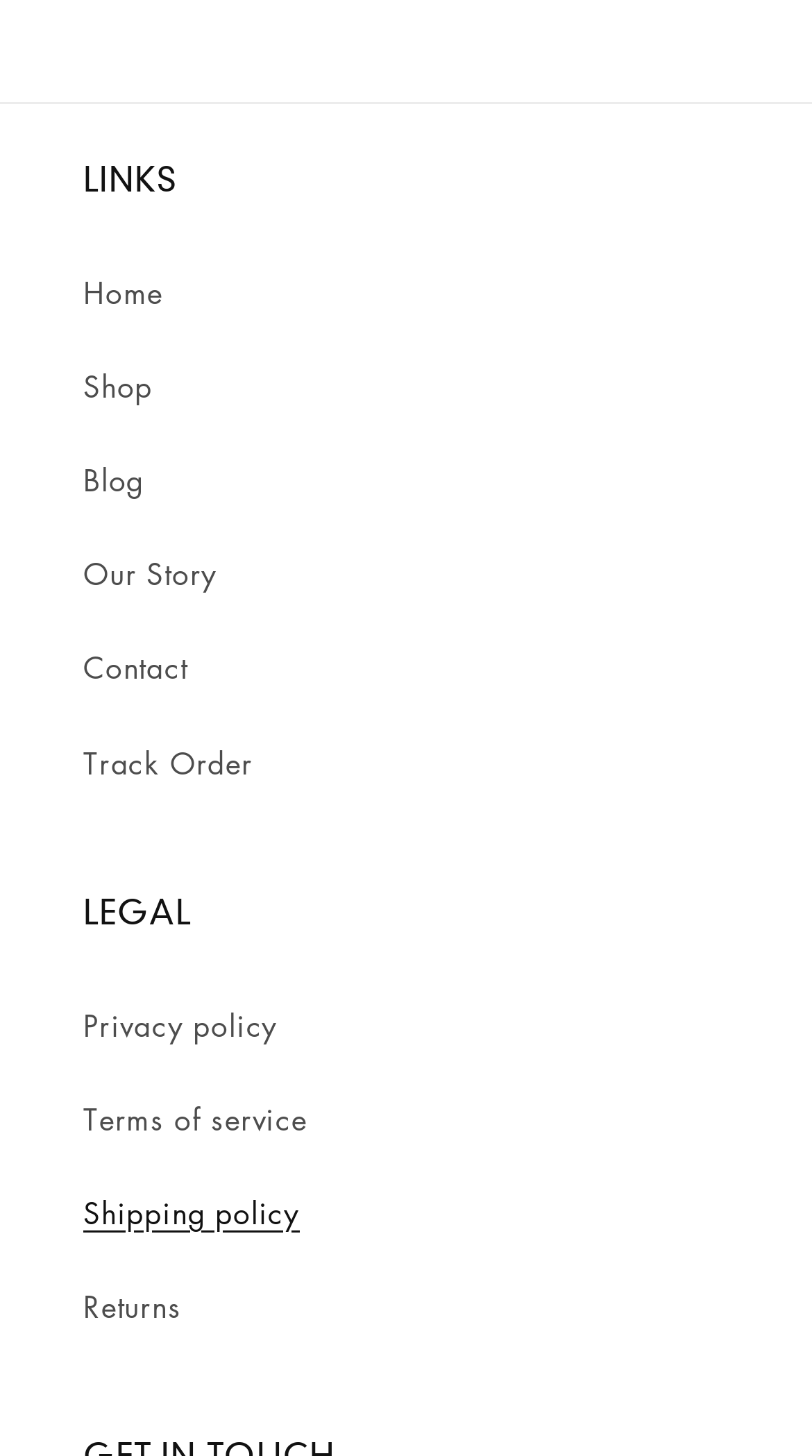Please identify the bounding box coordinates of the clickable area that will allow you to execute the instruction: "visit the blog".

[0.103, 0.298, 0.897, 0.362]